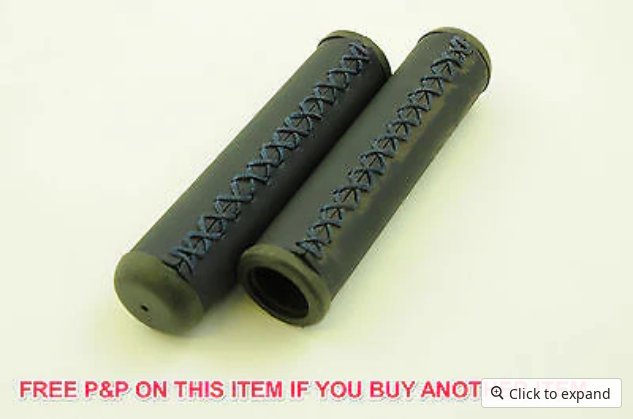Analyze the image and answer the question with as much detail as possible: 
What is the combined weight of the grips?

The caption states that the grips are lightweight, with a combined weight of approximately 90 grams, which is an important feature for cyclists looking for quality and comfort during their rides.